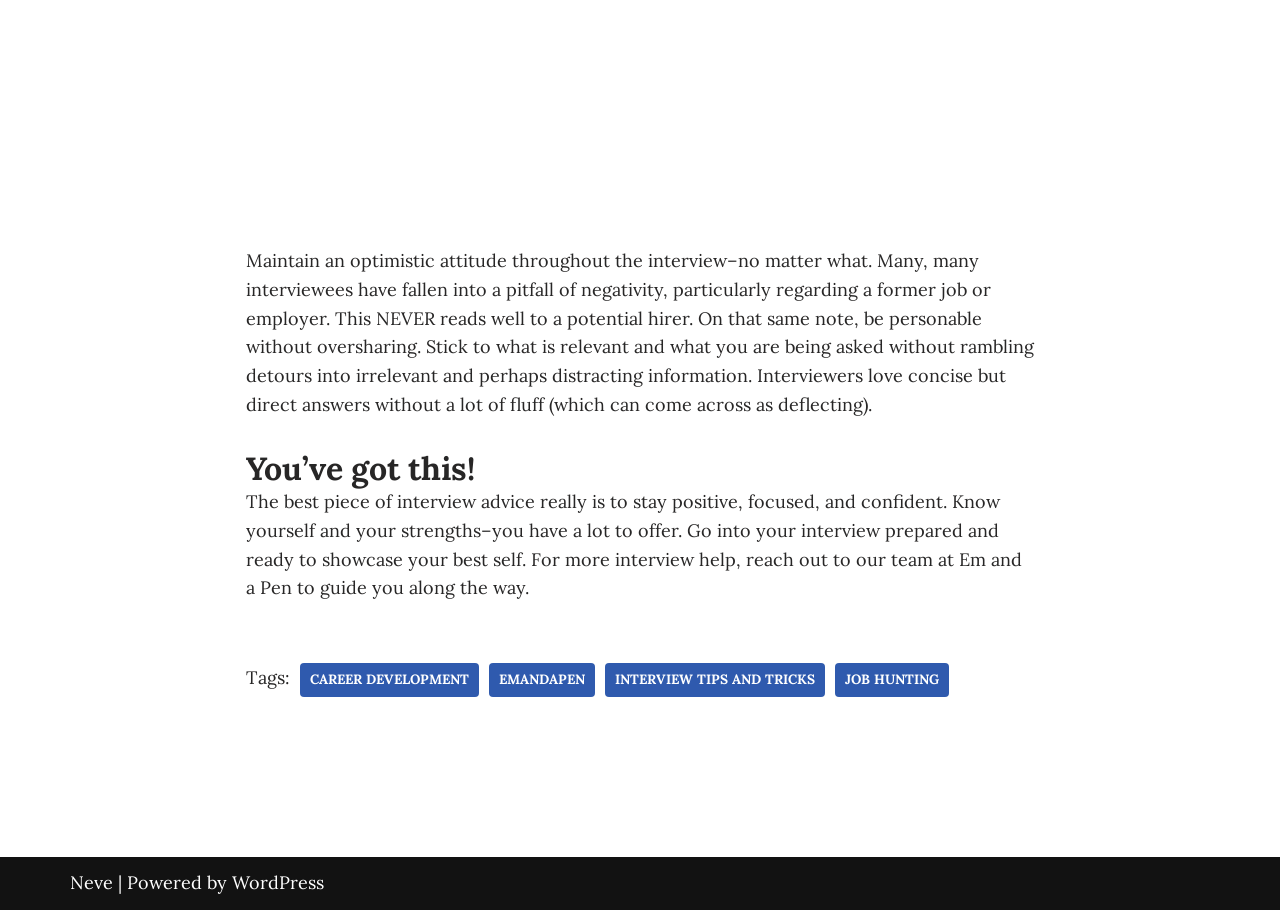Give a short answer to this question using one word or a phrase:
What is the main theme of the article?

Interview tips